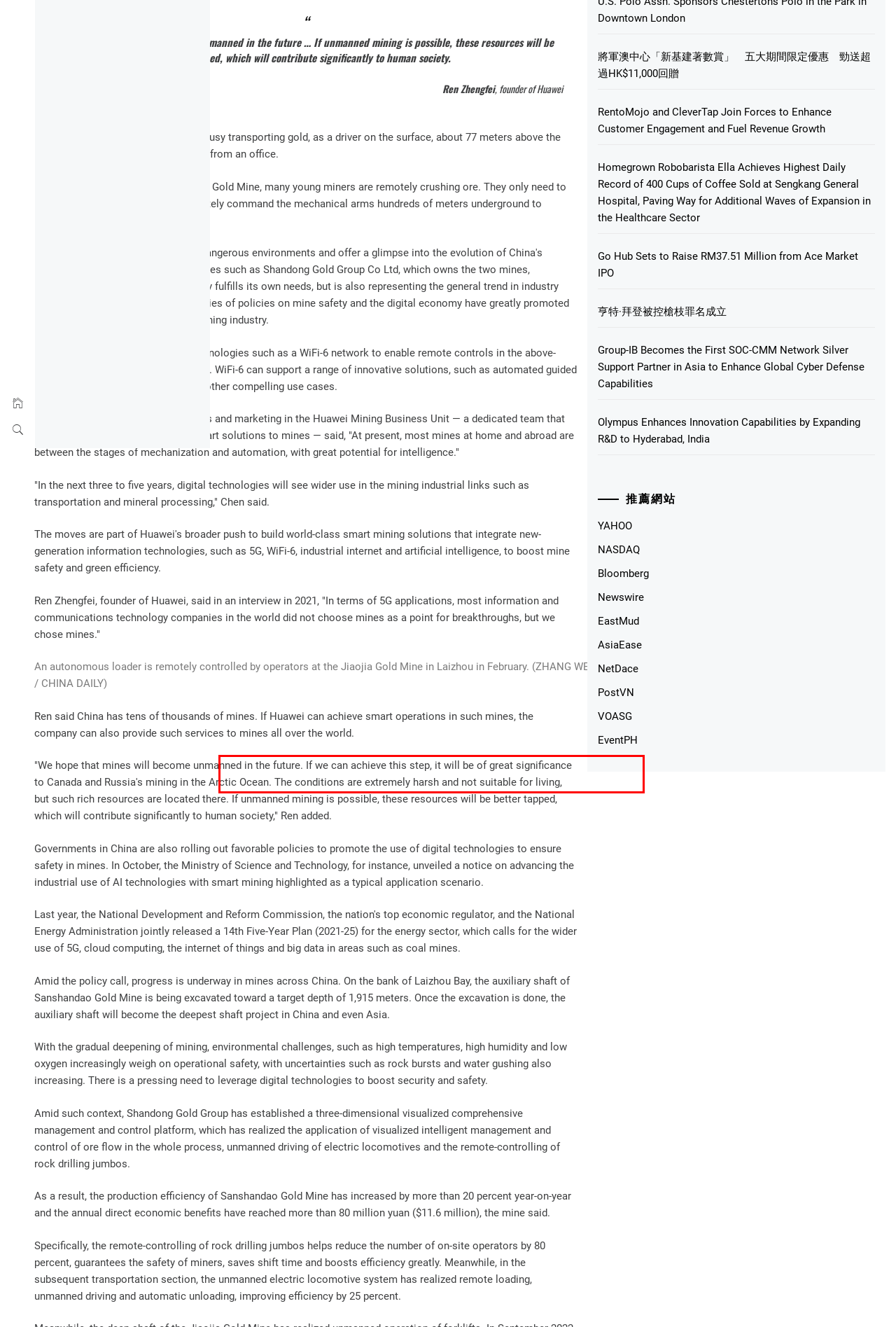Examine the screenshot of the webpage, locate the red bounding box, and generate the text contained within it.

An autonomous loader is remotely controlled by operators at the Jiaojia Gold Mine in Laizhou in February. (ZHANG WEI / CHINA DAILY)